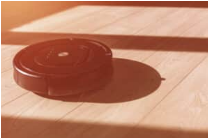Provide an in-depth description of all elements within the image.

The image showcases a sleek, round robot vacuum cleaner, poised elegantly on a wooden floor. Bathed in warm sunlight, the vacuum casts a soft shadow, highlighting its compact design. This advanced cleaning device is designed to effortlessly navigate and clean various floor surfaces, making it an ideal choice for maintaining tidy living spaces. Its innovative technology ensures efficient suction, targeting dust and debris, while its discreet appearance allows it to blend seamlessly into modern home environments. This vacuum is particularly suitable for homes with hardwood floors, offering convenience and performance for busy lifestyles.